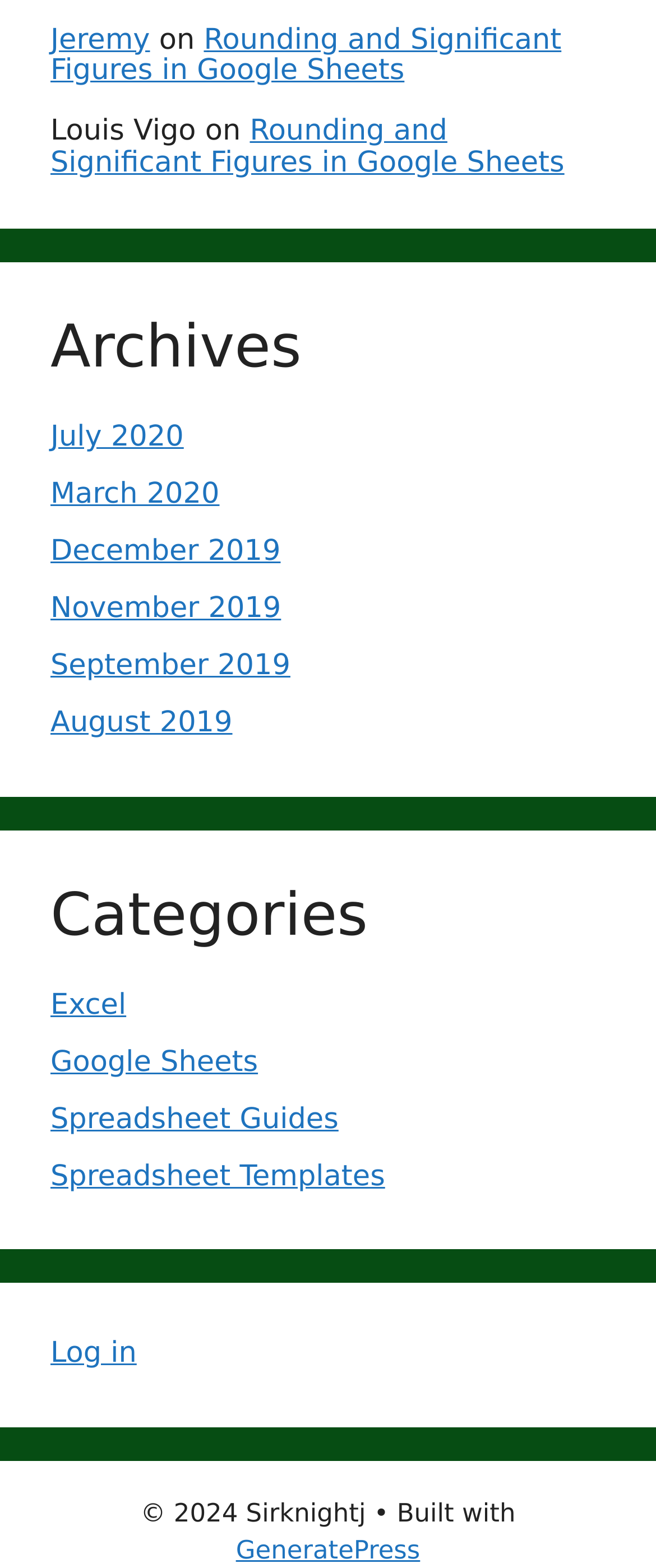Given the element description September 2019, identify the bounding box coordinates for the UI element on the webpage screenshot. The format should be (top-left x, top-left y, bottom-right x, bottom-right y), with values between 0 and 1.

[0.077, 0.414, 0.443, 0.436]